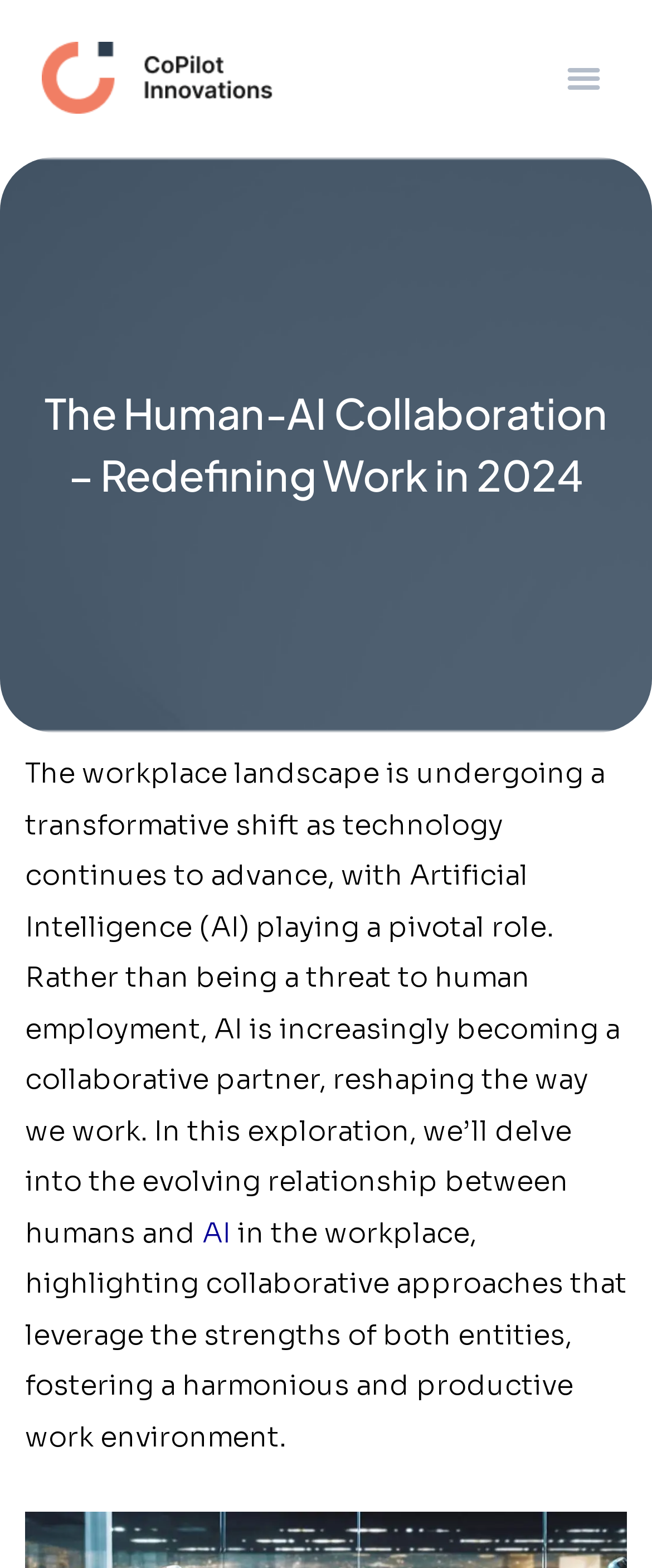Based on the image, please elaborate on the answer to the following question:
What is the relationship between humans and AI in the workplace?

The webpage mentions that the relationship between humans and AI in the workplace is evolving, with AI becoming a collaborative partner rather than a threat to human employment.